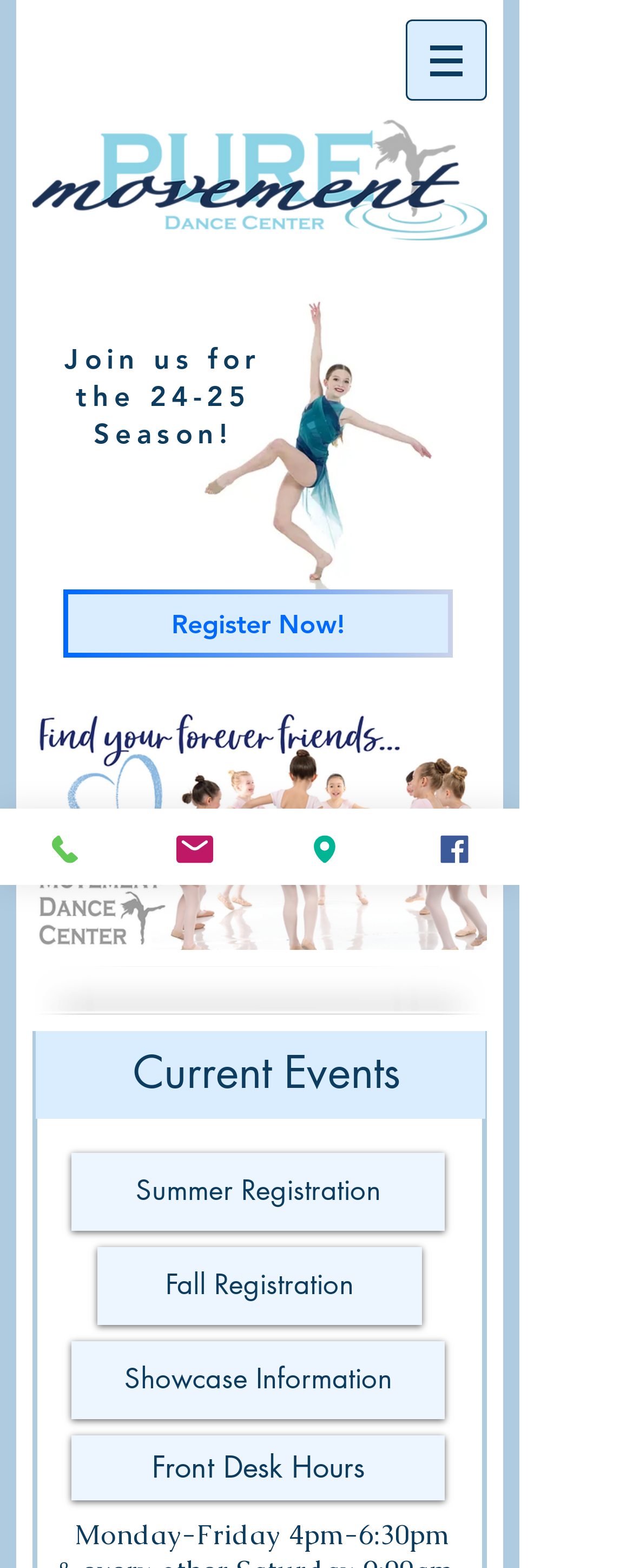Find the bounding box coordinates for the area that must be clicked to perform this action: "Click the navigation menu".

[0.641, 0.012, 0.769, 0.064]